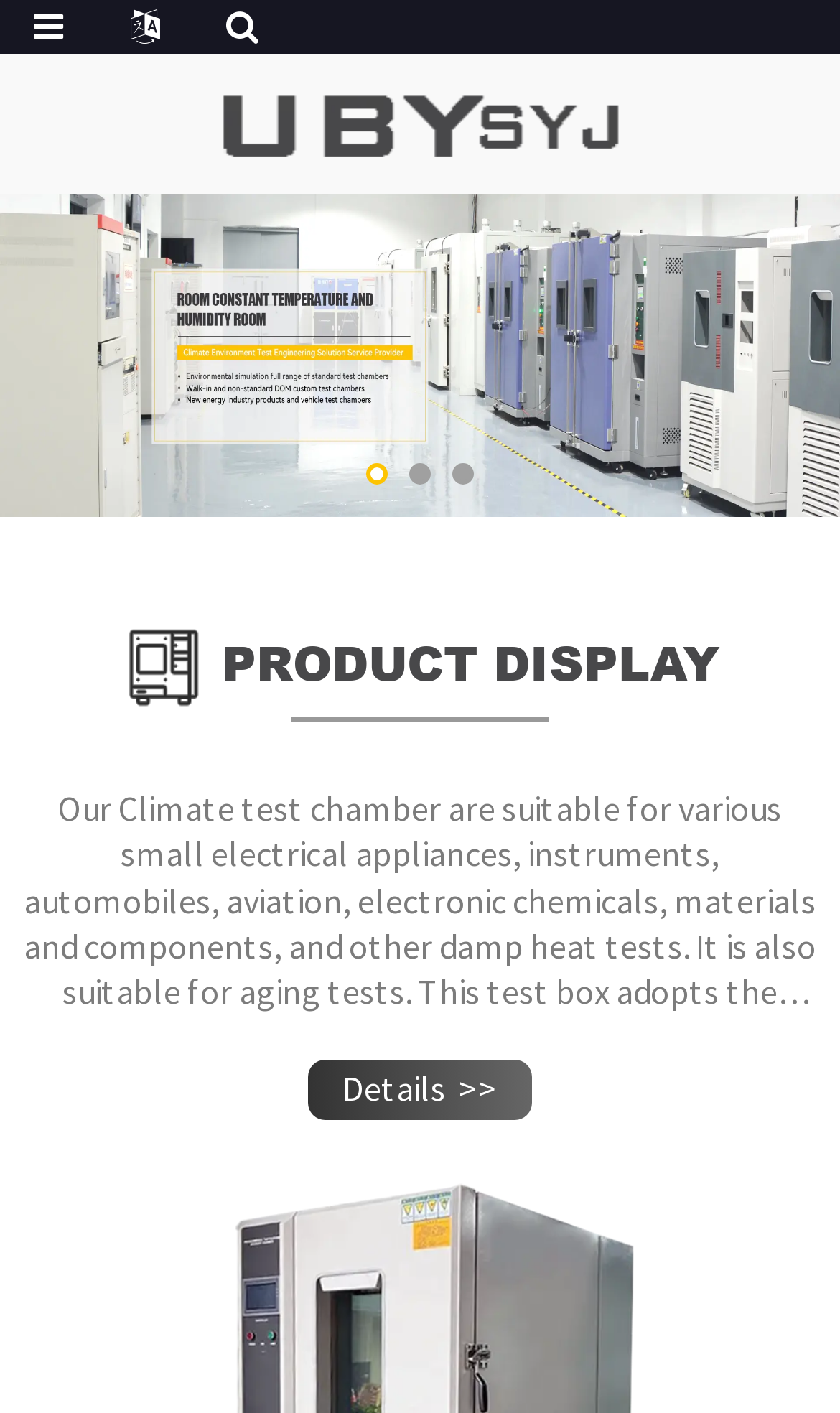Answer the following inquiry with a single word or phrase:
How many slides are there?

3